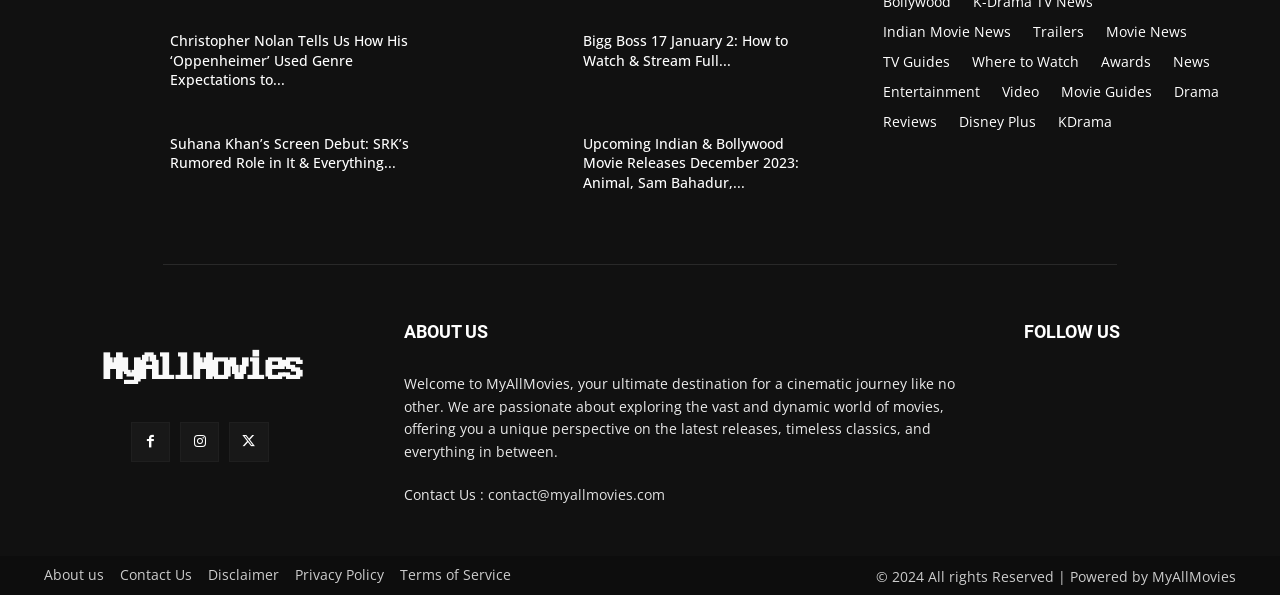Please locate the bounding box coordinates of the element that needs to be clicked to achieve the following instruction: "Contact MyAllMovies". The coordinates should be four float numbers between 0 and 1, i.e., [left, top, right, bottom].

[0.381, 0.815, 0.519, 0.847]